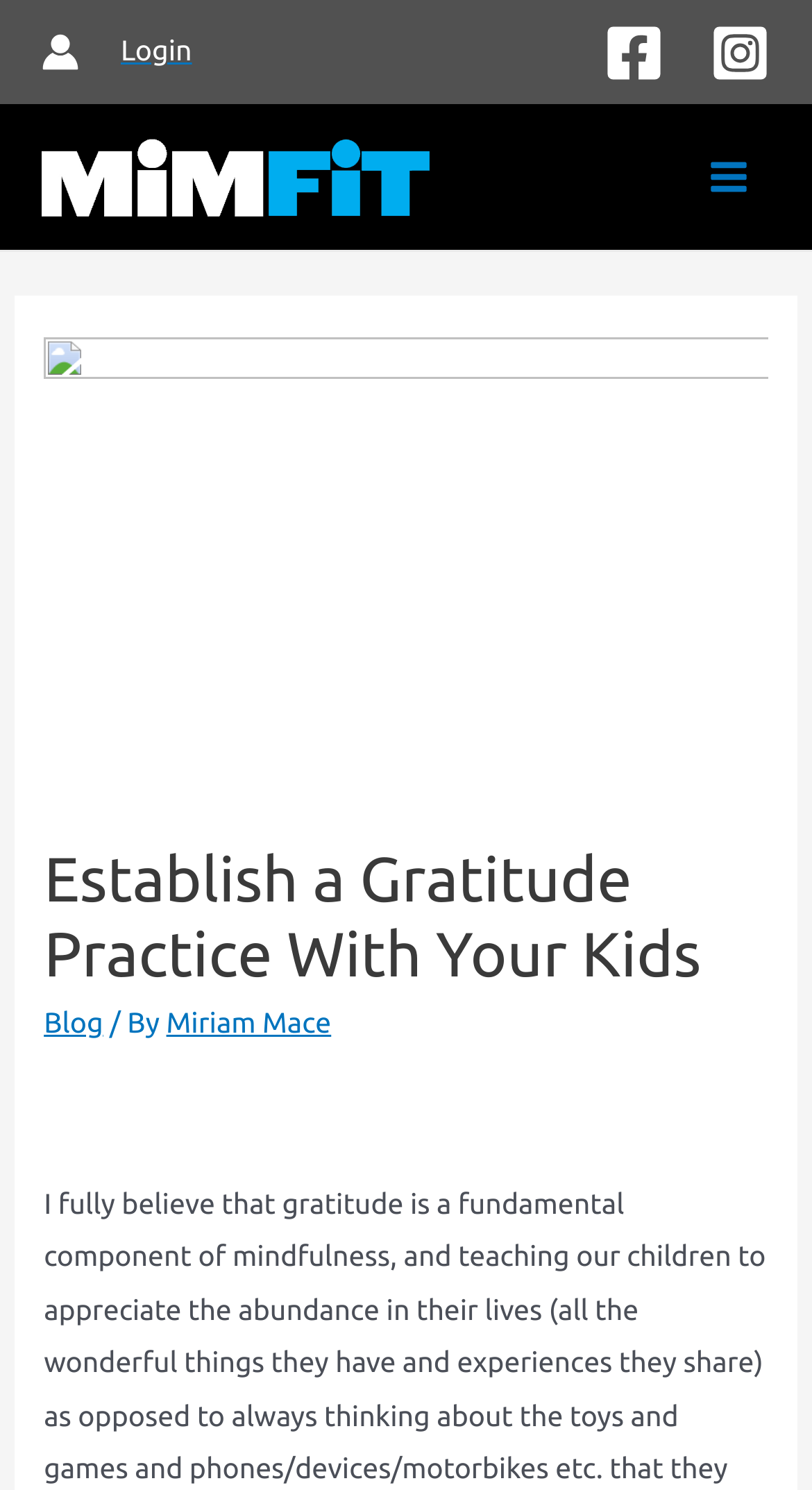What is the purpose of the button at the top-right corner?
Examine the image and give a concise answer in one word or a short phrase.

Main Menu